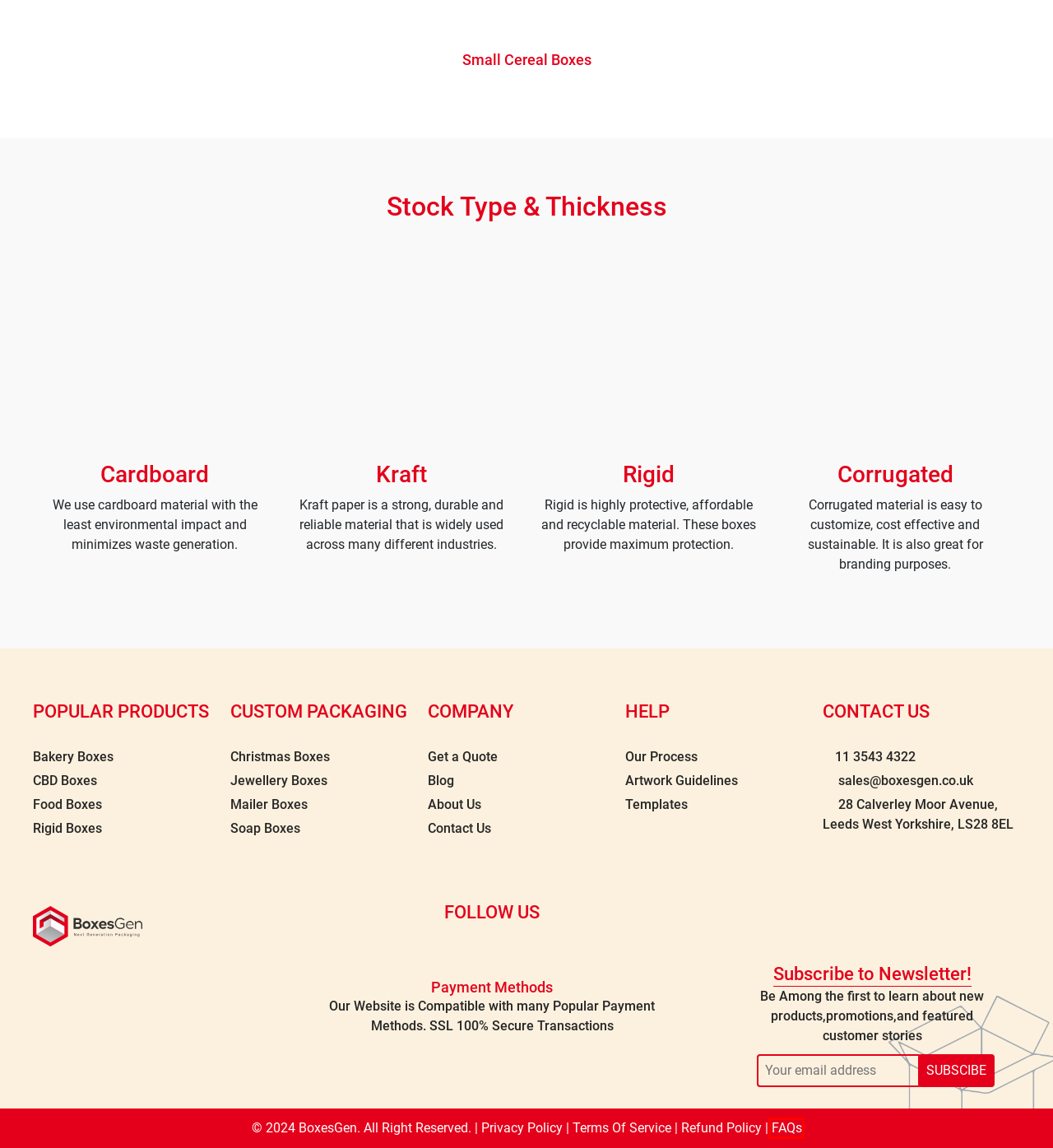You are provided with a screenshot of a webpage highlighting a UI element with a red bounding box. Choose the most suitable webpage description that matches the new page after clicking the element in the bounding box. Here are the candidates:
A. Custom Rigid Boxes | Rigid Packaging
B. Custom Christmas Boxes with Logo
C. About Us - BoxesGen
D. Custom Mailer Boxes | Mailer Boxes Wholesale
E. Refund Policy - BoxesGen
F. Custom Bakery Boxes | Bakery Packaging
G. Custom CBD Boxes | CBD Packaging
H. FAQ's - BoxesGen

H